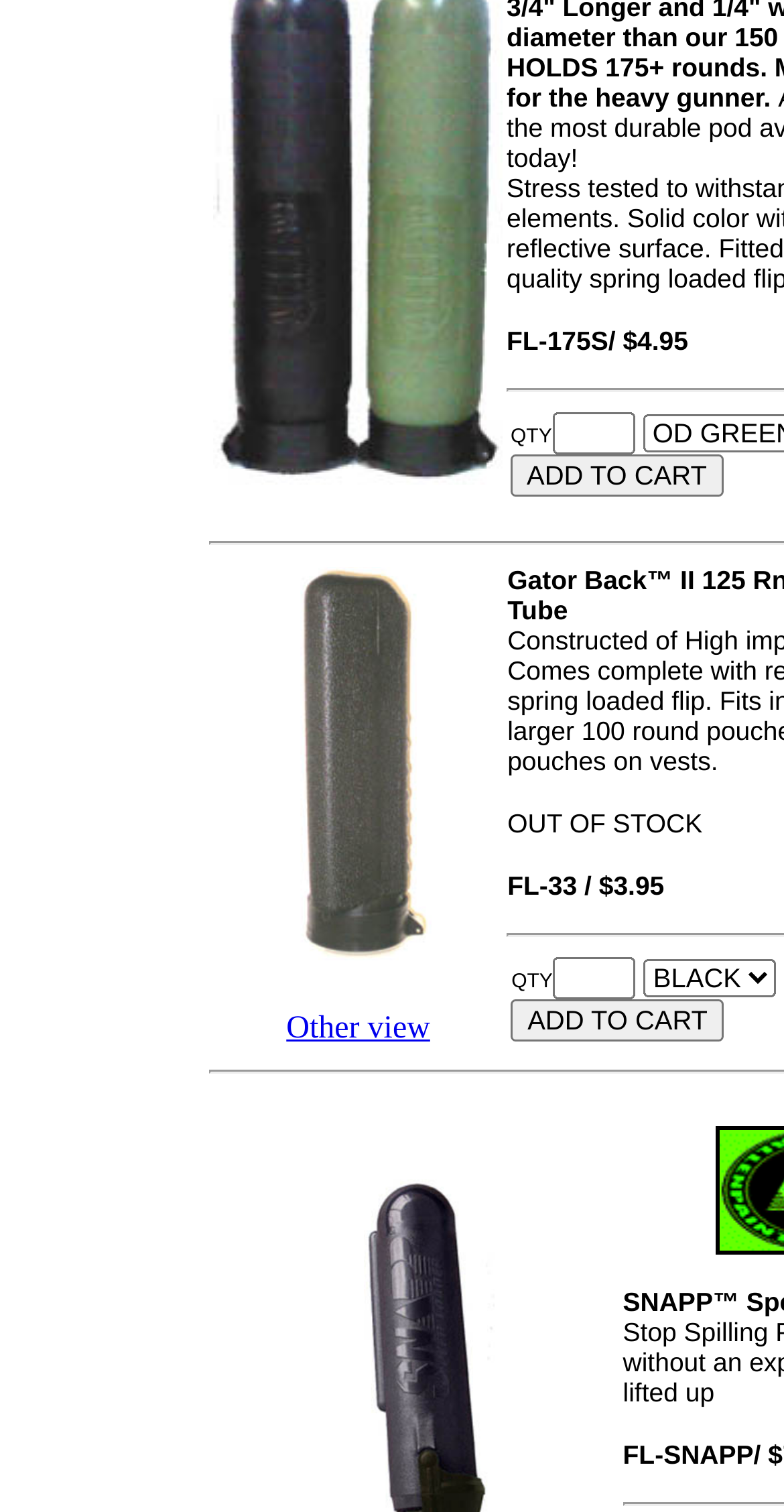Given the webpage screenshot and the description, determine the bounding box coordinates (top-left x, top-left y, bottom-right x, bottom-right y) that define the location of the UI element matching this description: Welcome Kitchen Feb 23

None